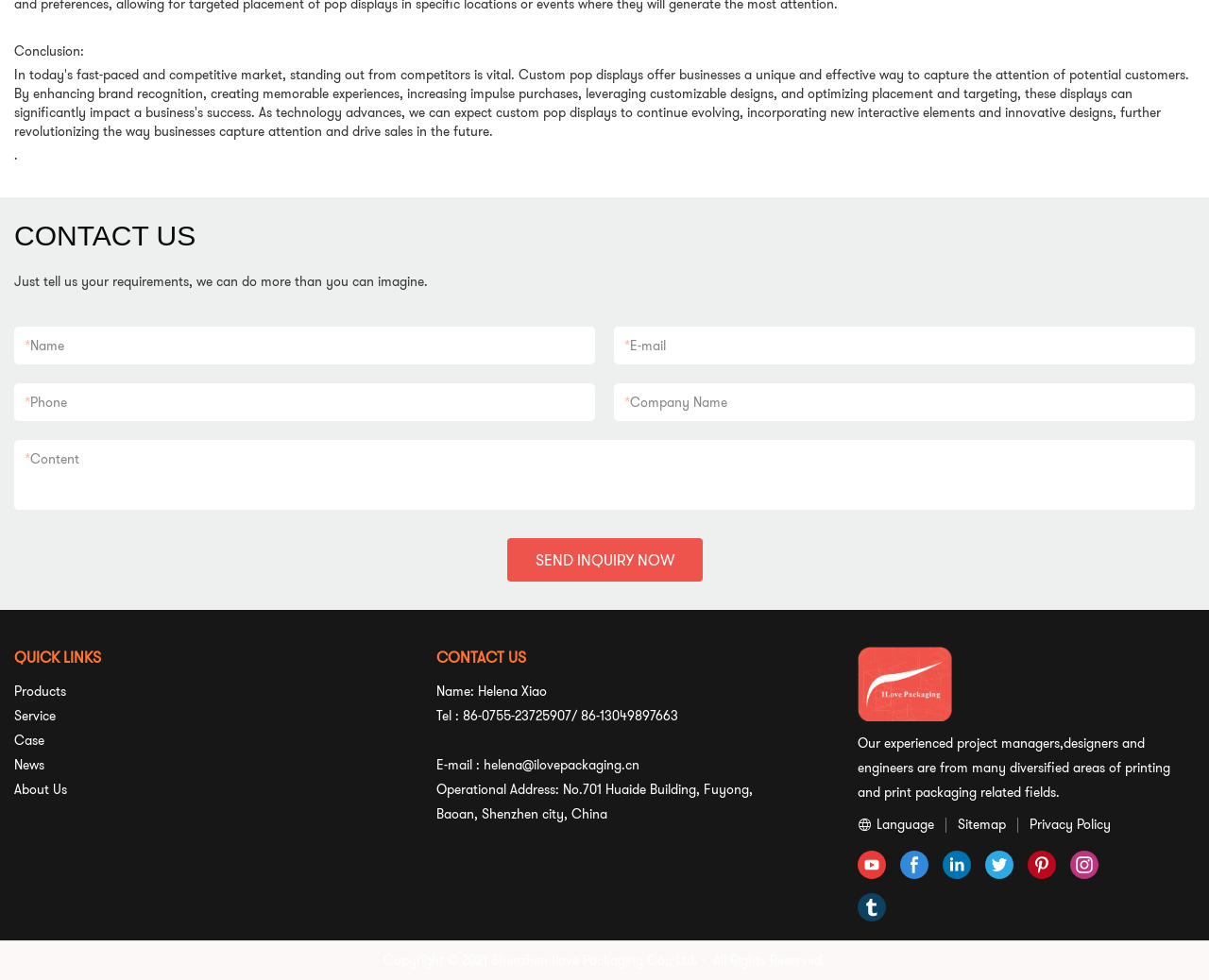Find the bounding box coordinates of the element you need to click on to perform this action: 'Go to Products'. The coordinates should be represented by four float values between 0 and 1, in the format [left, top, right, bottom].

[0.012, 0.695, 0.055, 0.714]